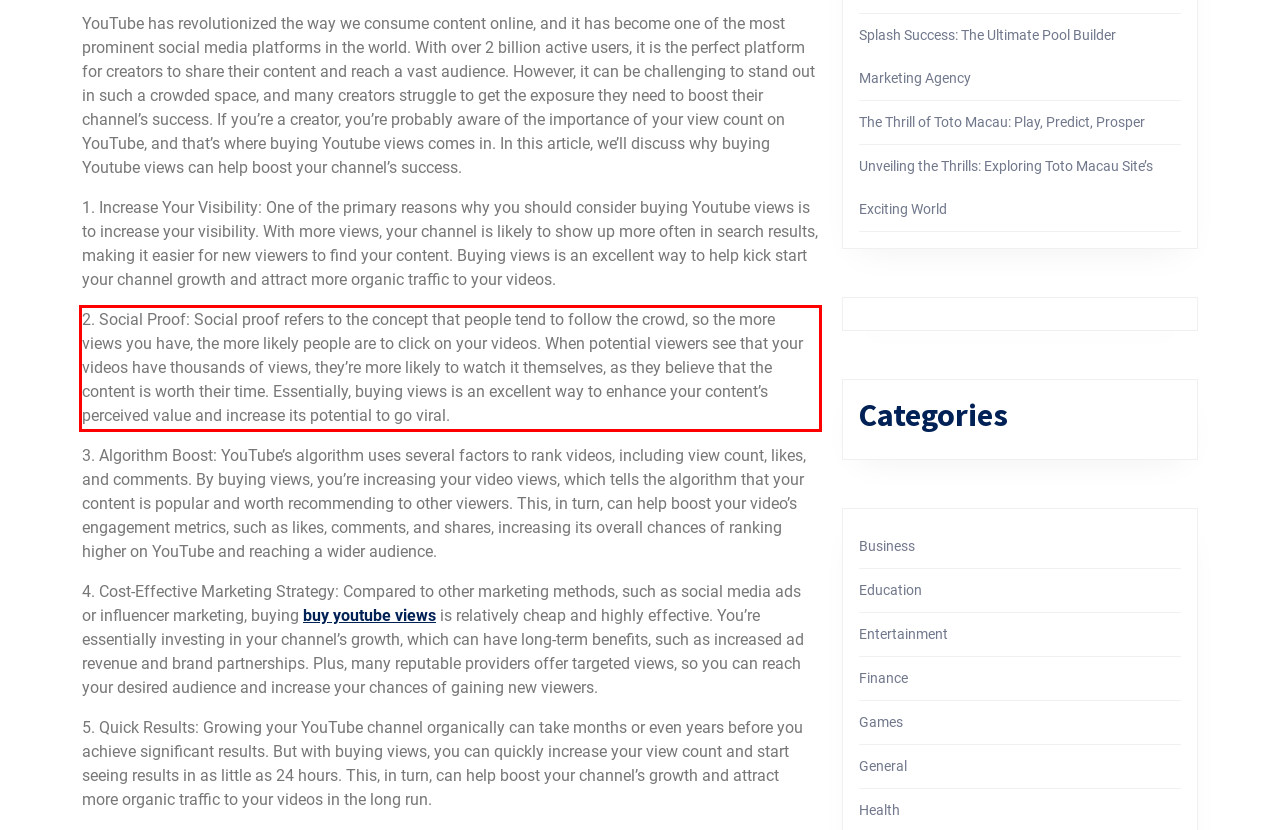With the provided screenshot of a webpage, locate the red bounding box and perform OCR to extract the text content inside it.

2. Social Proof: Social proof refers to the concept that people tend to follow the crowd, so the more views you have, the more likely people are to click on your videos. When potential viewers see that your videos have thousands of views, they’re more likely to watch it themselves, as they believe that the content is worth their time. Essentially, buying views is an excellent way to enhance your content’s perceived value and increase its potential to go viral.